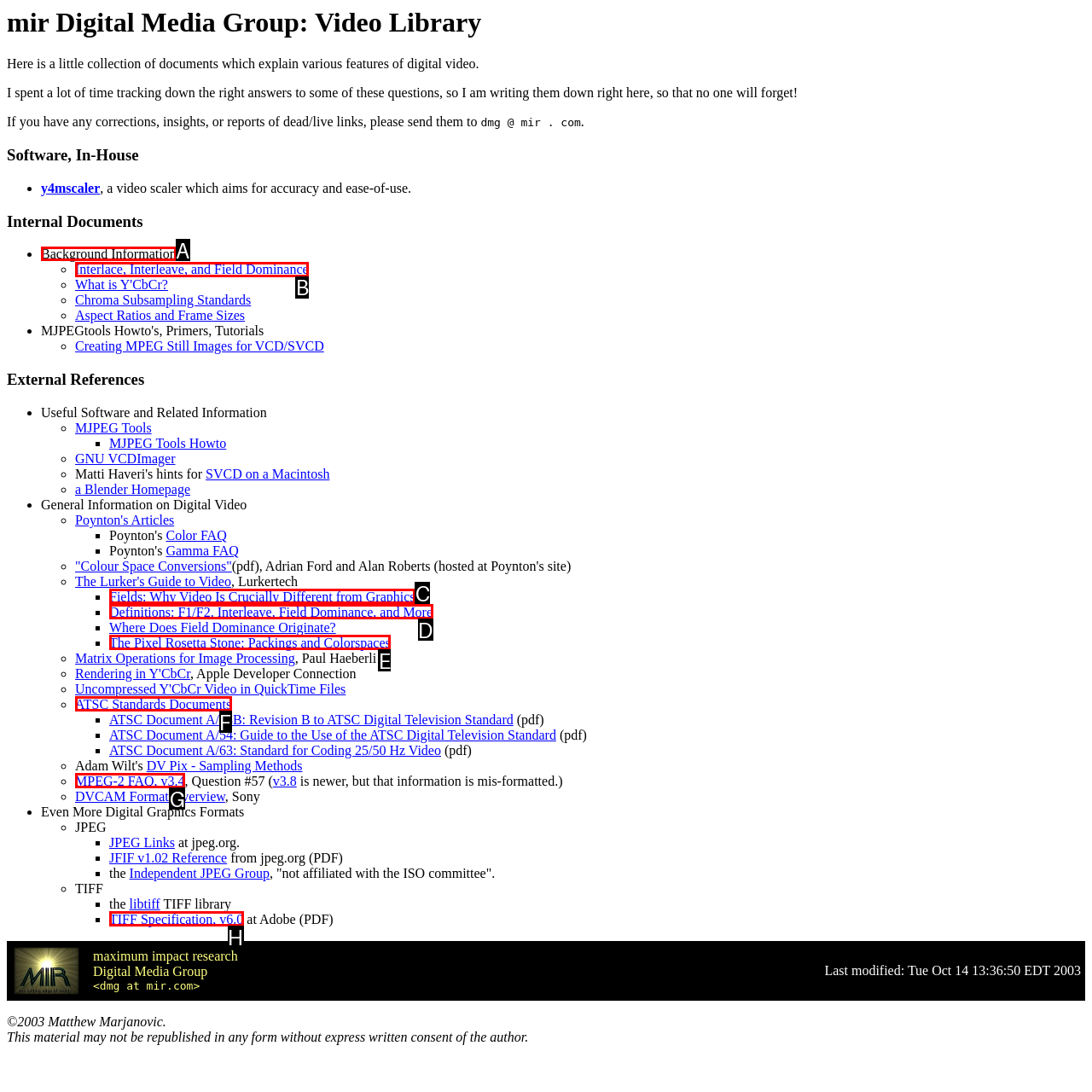Select the letter of the UI element that matches this task: Read 'Background Information'
Provide the answer as the letter of the correct choice.

A